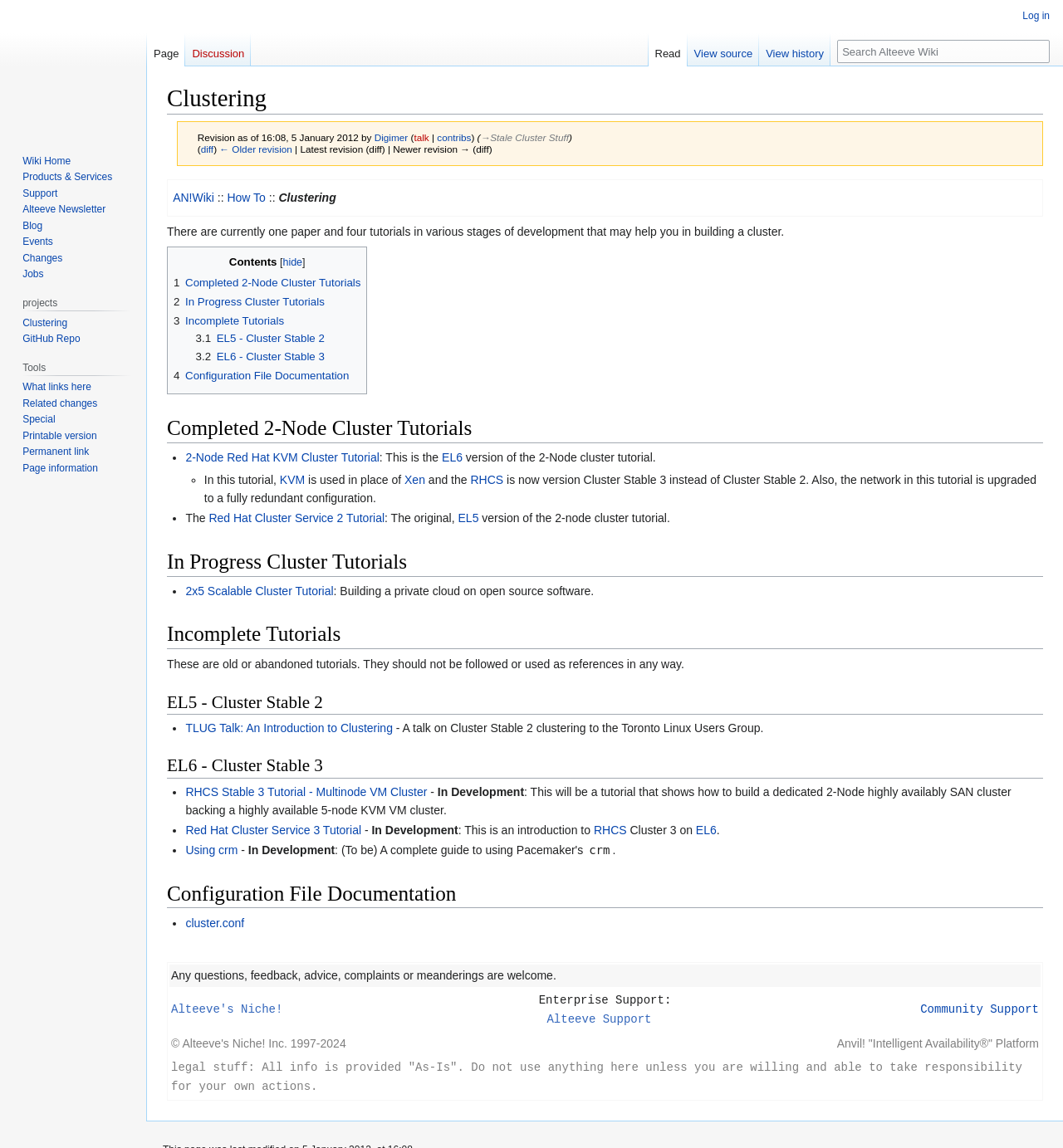Identify and provide the bounding box for the element described by: "2 In Progress Cluster Tutorials".

[0.163, 0.257, 0.305, 0.268]